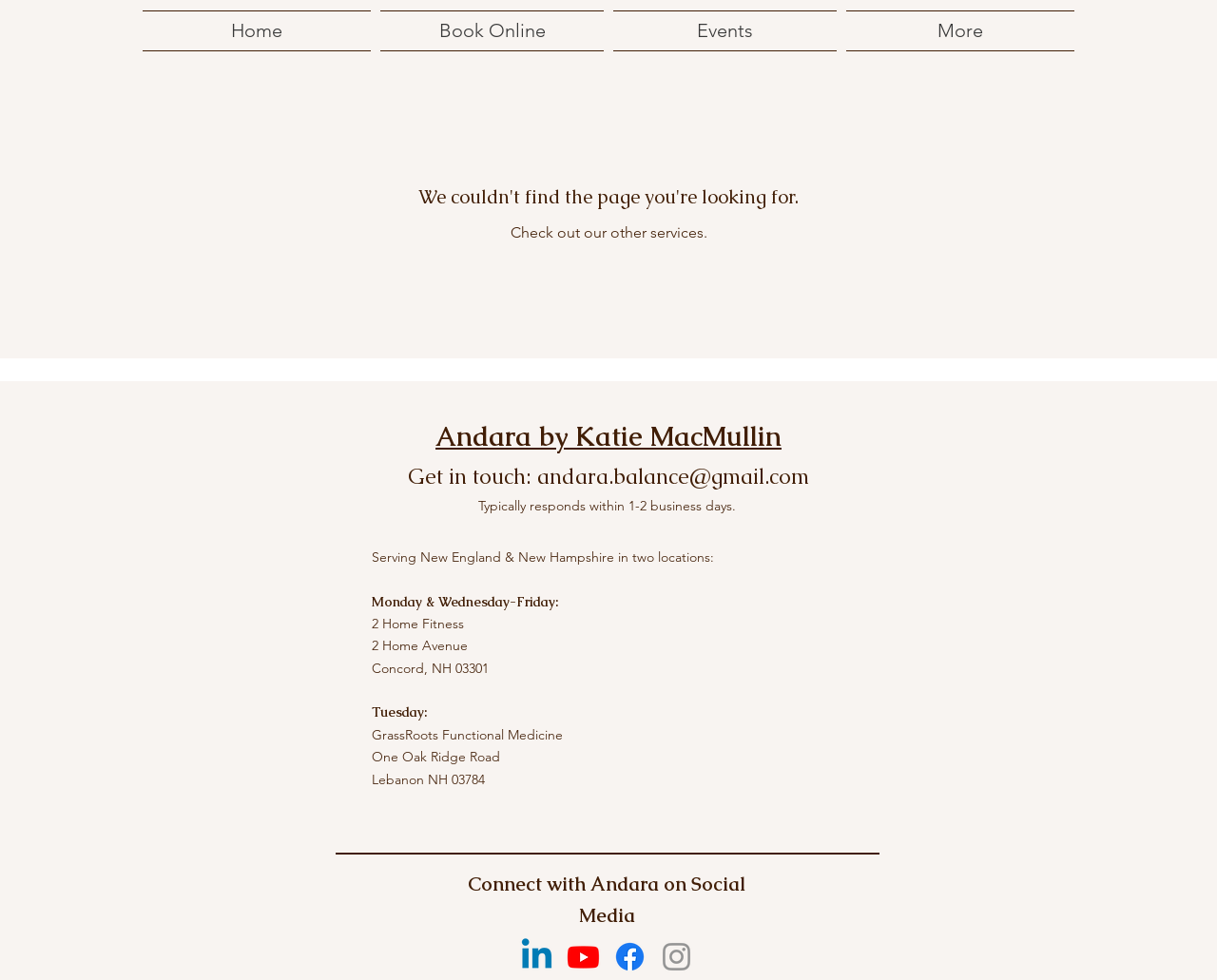How many social media platforms is Andara connected to?
Please provide a comprehensive and detailed answer to the question.

I found this information by looking at the social media section at the bottom of the webpage, which lists four platforms: Linkedin, Youtube, Facebook, and Instagram.